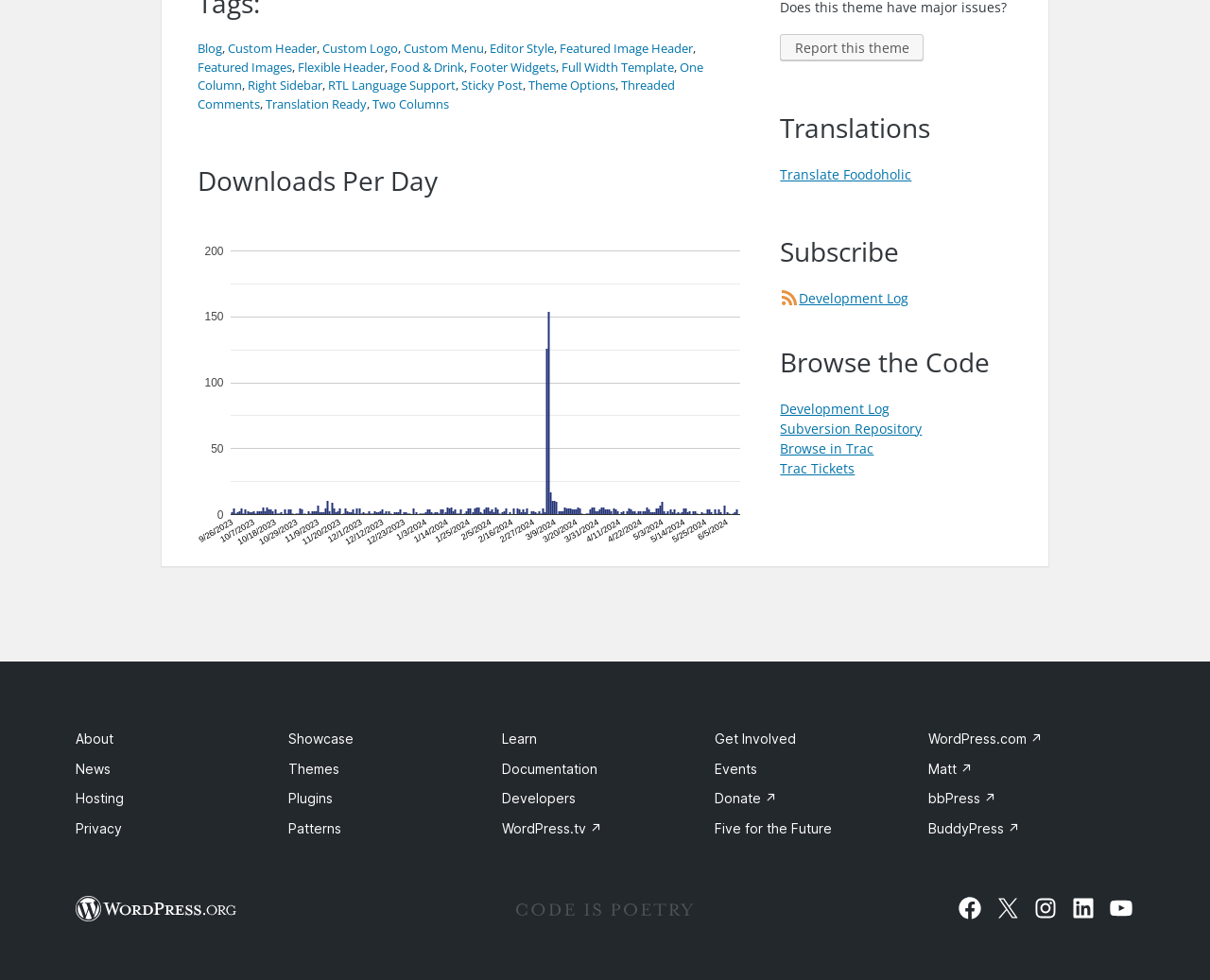Determine the bounding box of the UI component based on this description: "Report this theme". The bounding box coordinates should be four float values between 0 and 1, i.e., [left, top, right, bottom].

[0.645, 0.034, 0.763, 0.062]